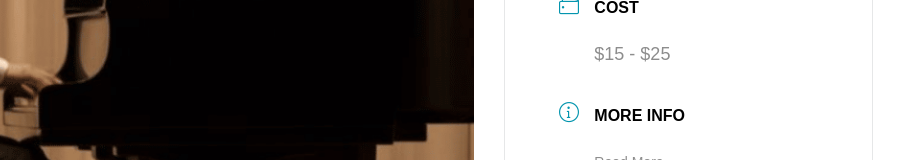Explain the scene depicted in the image, including all details.

The image captures a close-up of a pianist's hands poised above the keys of a grand piano, conveying the intimate and expressive nature of live music performance. The backdrop hints at a classical setting, suggesting a sophisticated atmosphere for the recital. Next to the image, information about the event, "Phoenix Rising – Piano Recital by Clemens Leske," provides details on the ticket cost, ranging from $15 to $25, and offers an option for attendees to read more information. This setting invites music enthusiasts to engage with the art of piano performance, fostering a deeper appreciation for the craft and the talent on display.